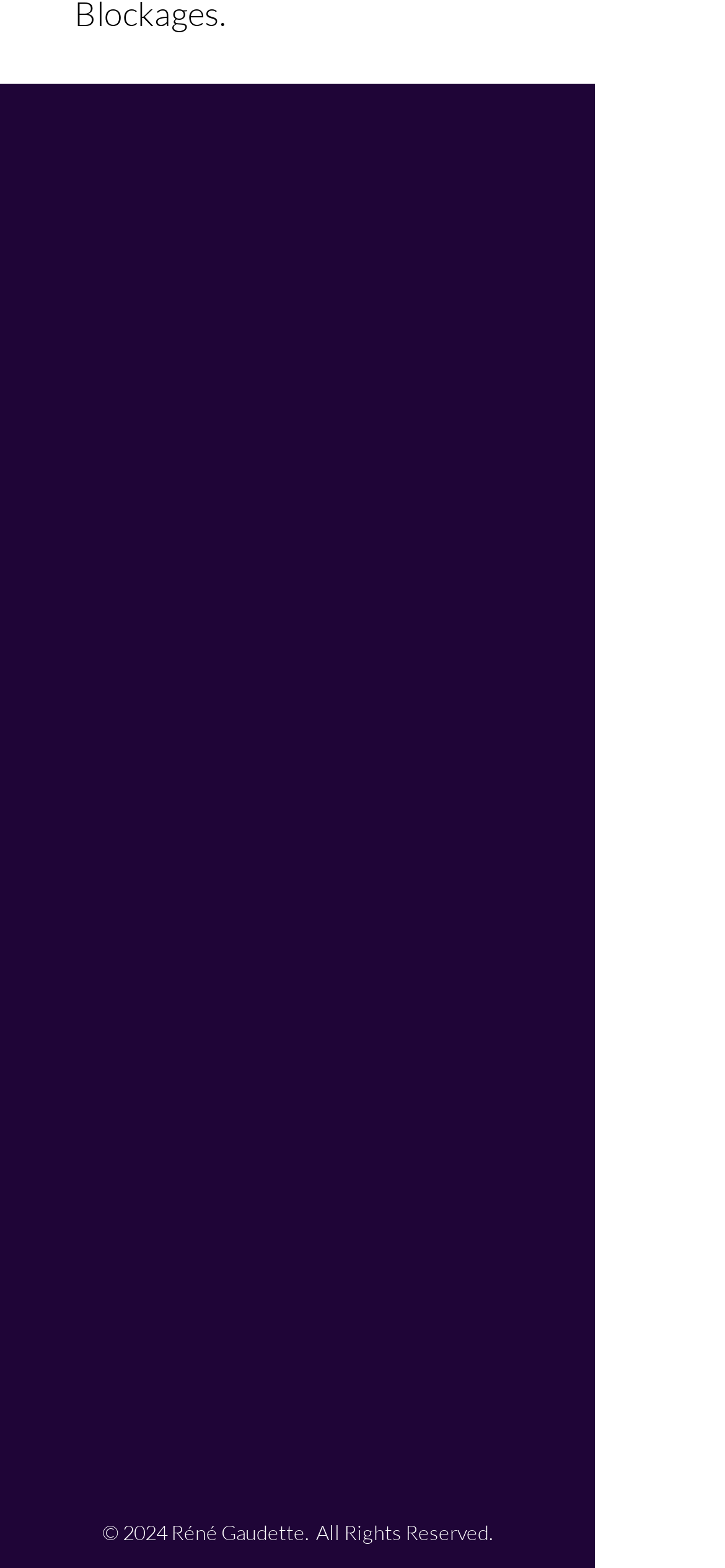Identify the bounding box coordinates of the clickable region to carry out the given instruction: "Follow on Instagram".

[0.051, 0.892, 0.115, 0.922]